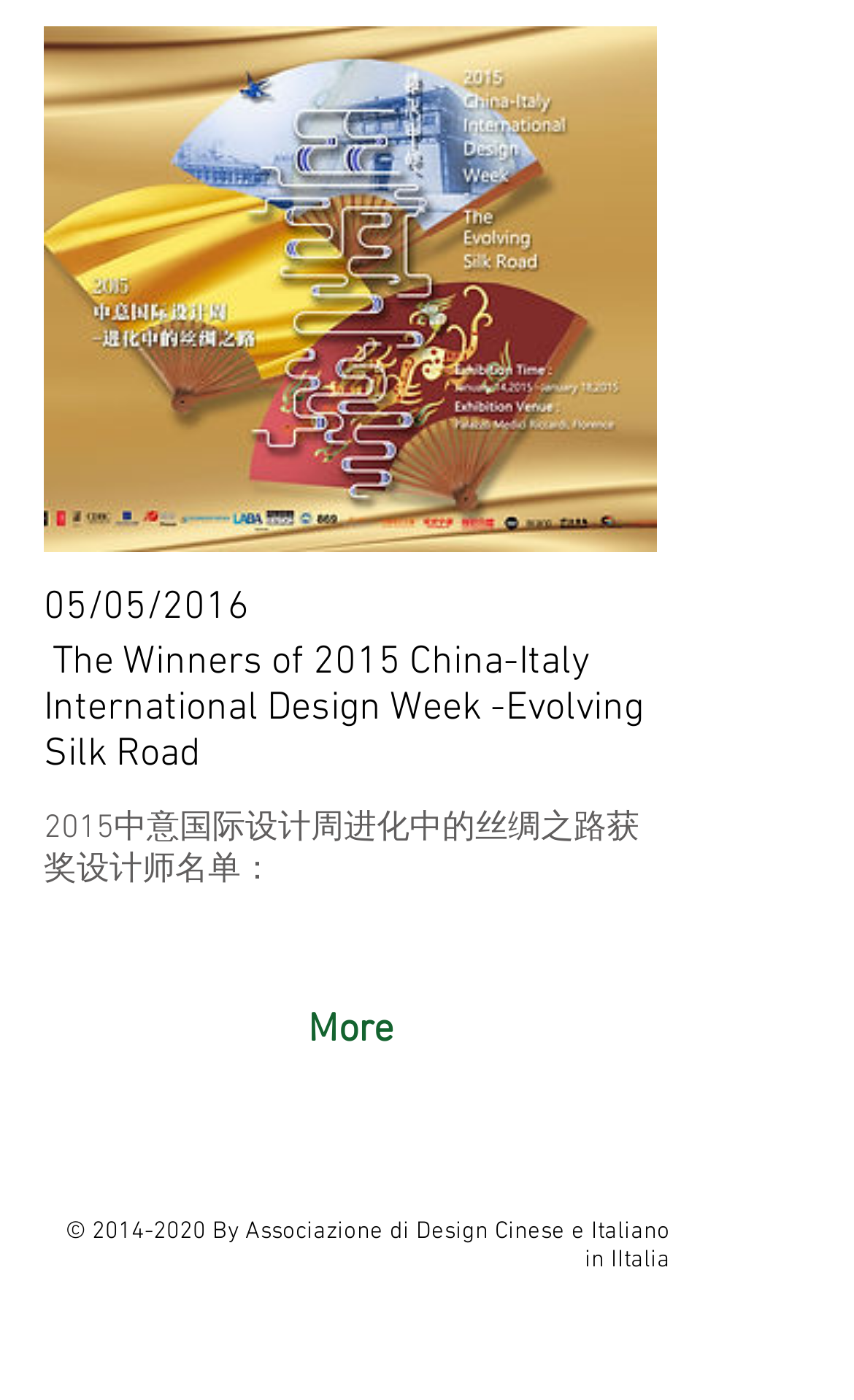What is the purpose of the 'More' button?
Using the visual information, reply with a single word or short phrase.

To show more information